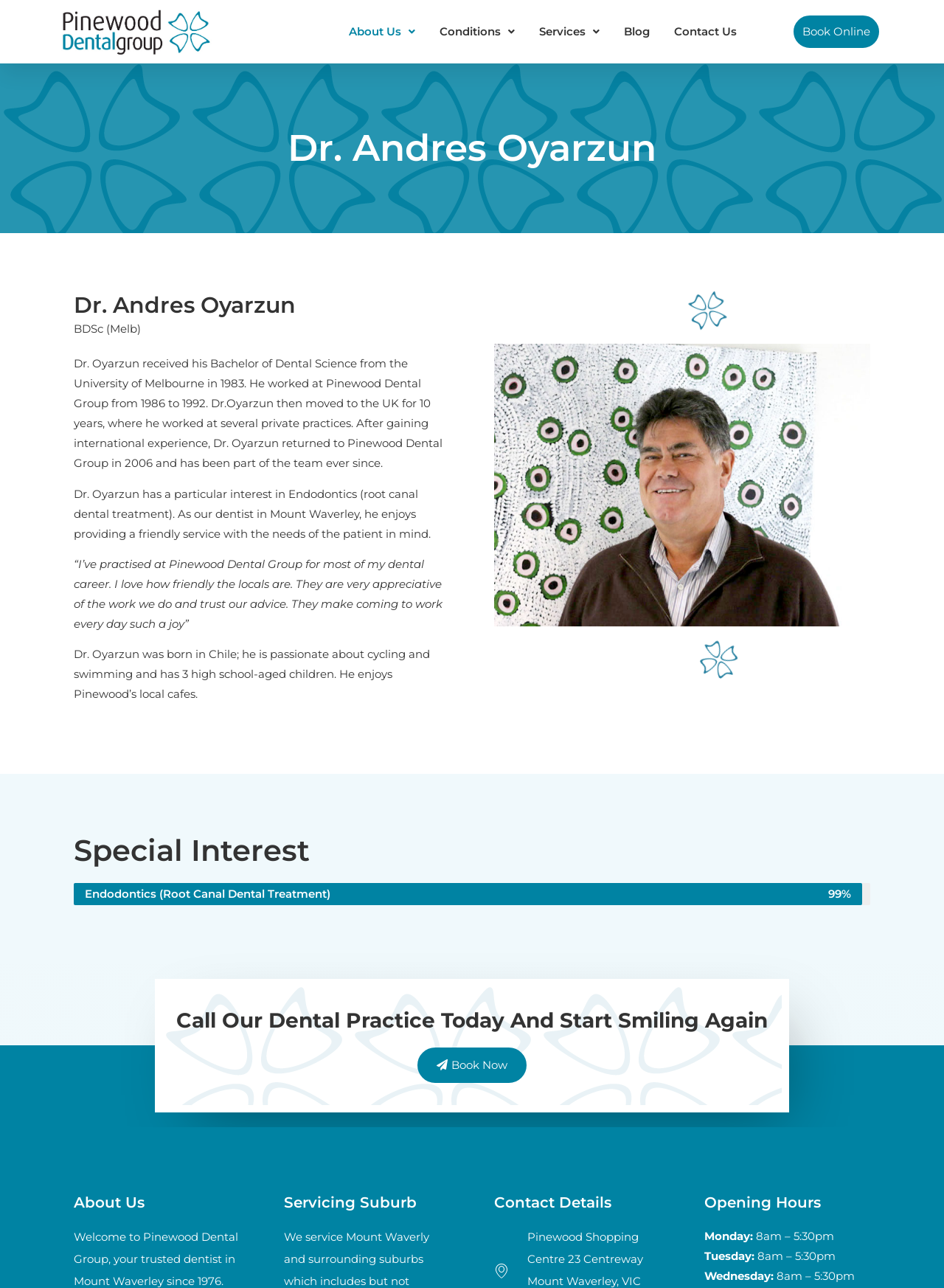Respond to the question below with a single word or phrase: What is the special interest of Dr. Oyarzun?

Endodontics